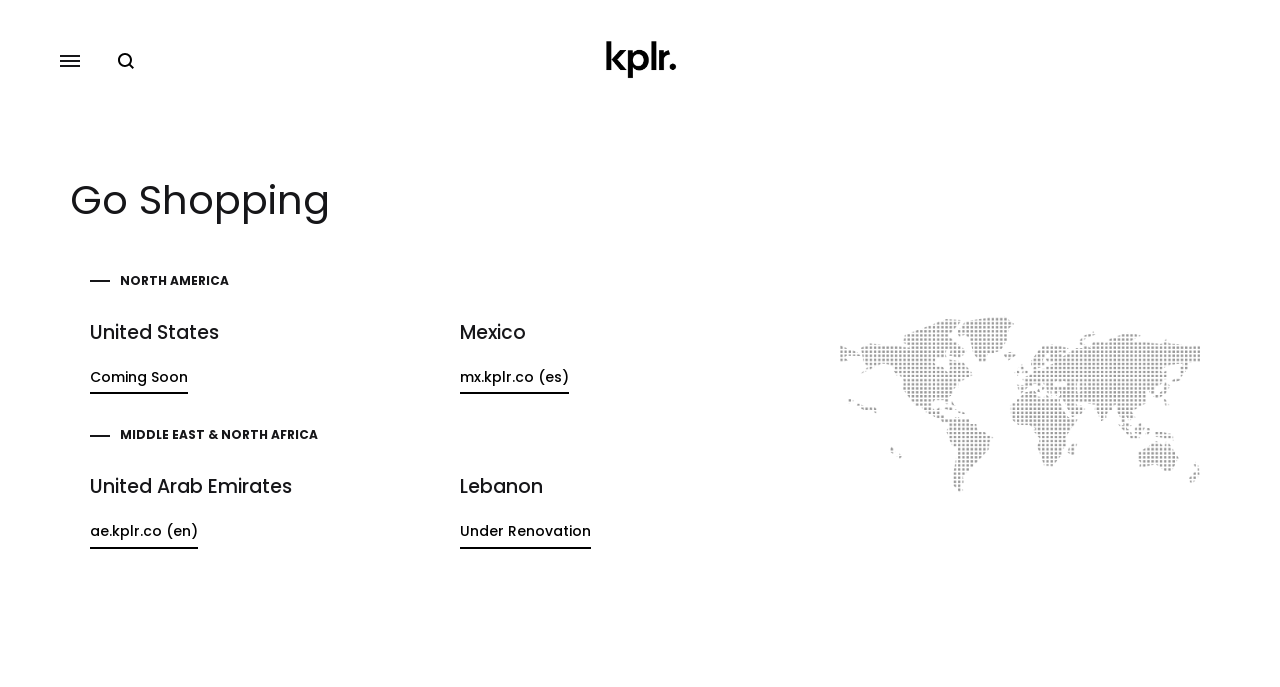Given the element description parent_node: Search name="s" placeholder="Search", identify the bounding box coordinates for the UI element on the webpage screenshot. The format should be (top-left x, top-left y, bottom-right x, bottom-right y), with values between 0 and 1.

[0.089, 0.066, 0.109, 0.119]